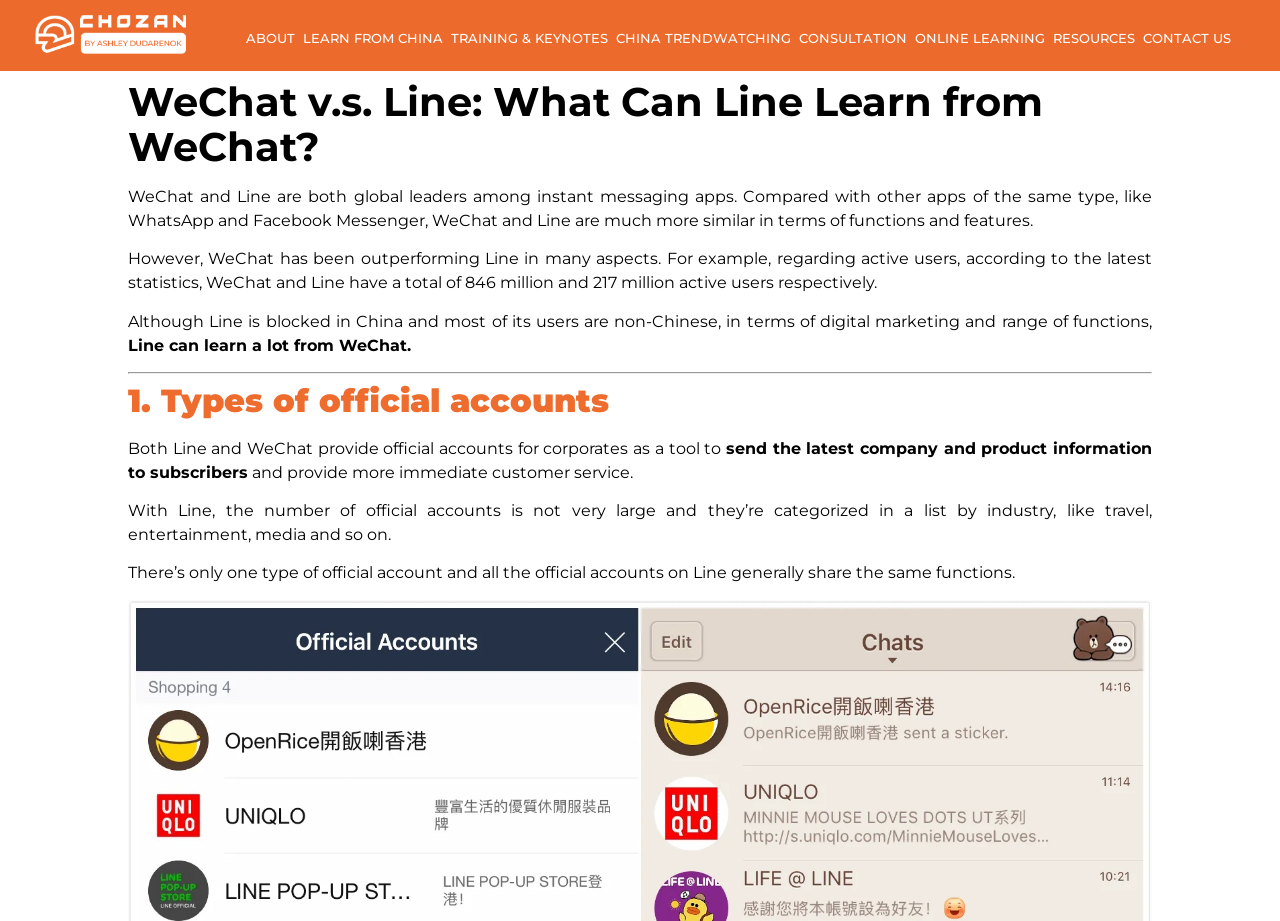Can you pinpoint the bounding box coordinates for the clickable element required for this instruction: "Click the ABOUT link"? The coordinates should be four float numbers between 0 and 1, i.e., [left, top, right, bottom].

[0.189, 0.016, 0.233, 0.066]